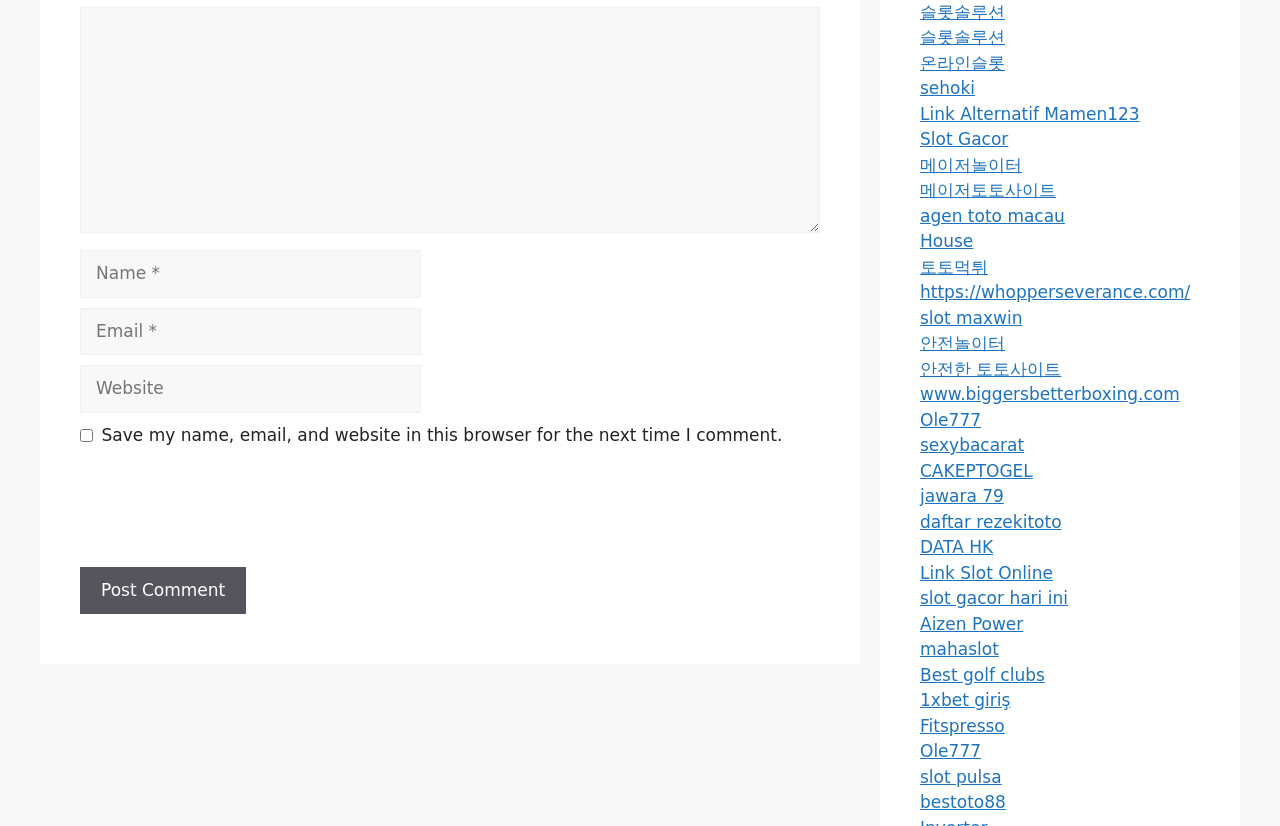Please answer the following question as detailed as possible based on the image: 
What is the button at the bottom of the form for?

The button at the bottom of the form is labeled 'Post Comment', which suggests that its purpose is to submit the user's comment to the website.